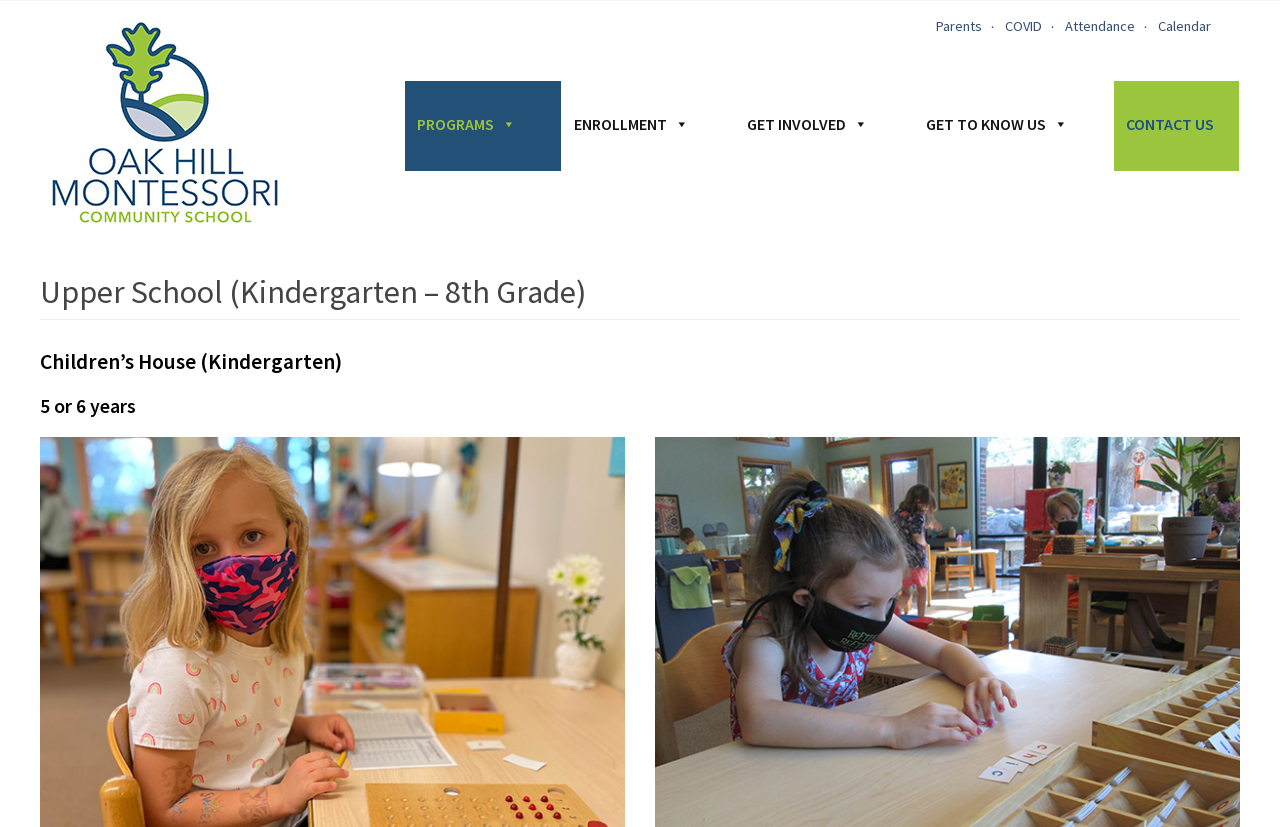Identify the bounding box for the UI element described as: "Get To Know Us". Ensure the coordinates are four float numbers between 0 and 1, formatted as [left, top, right, bottom].

[0.714, 0.098, 0.87, 0.207]